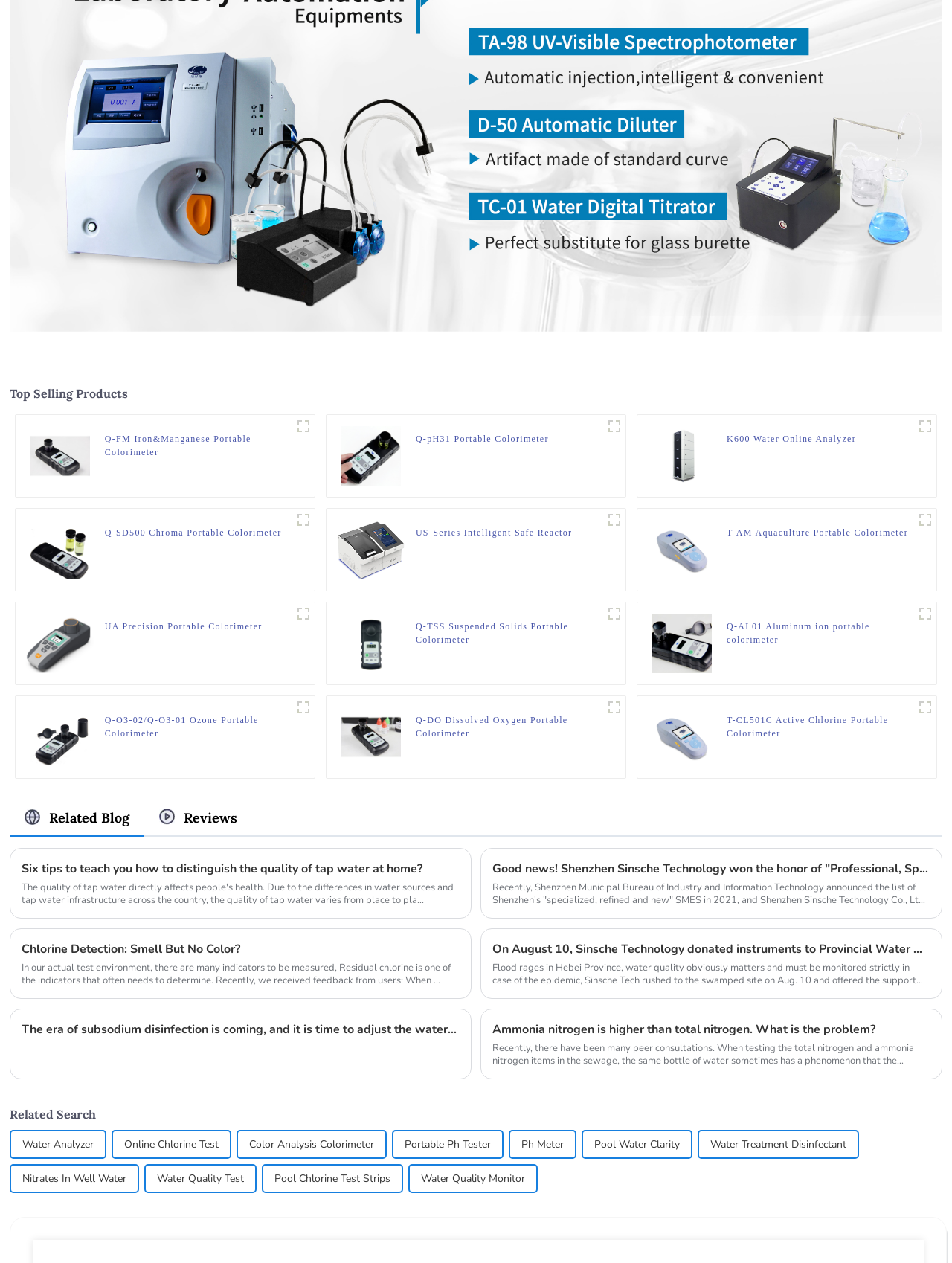Using a single word or phrase, answer the following question: 
Are the products arranged in a grid or list?

Grid